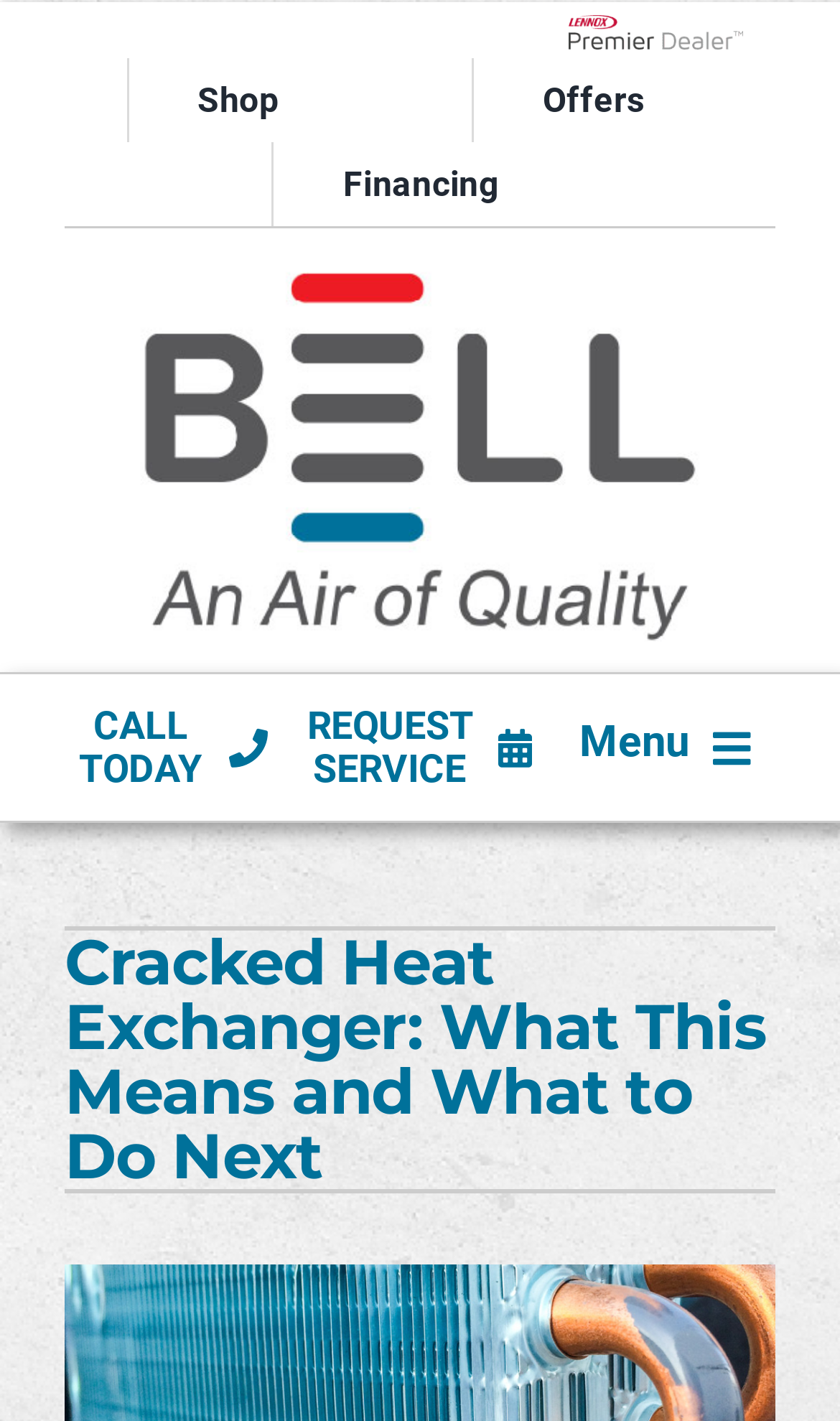Pinpoint the bounding box coordinates of the clickable area needed to execute the instruction: "Expand the 'Menu'". The coordinates should be specified as four float numbers between 0 and 1, i.e., [left, top, right, bottom].

[0.638, 0.476, 0.948, 0.575]